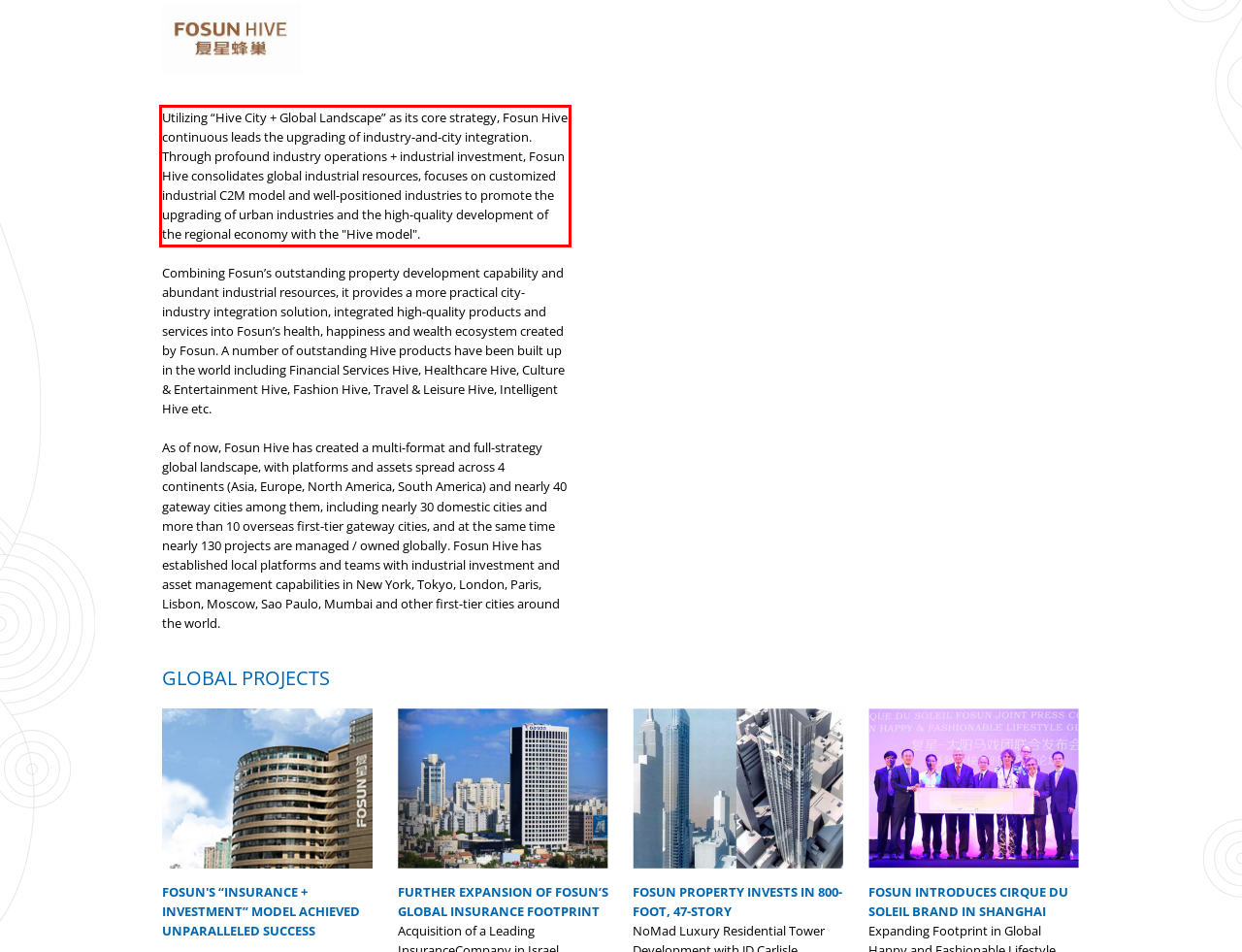Please analyze the provided webpage screenshot and perform OCR to extract the text content from the red rectangle bounding box.

Utilizing “Hive City + Global Landscape” as its core strategy, Fosun Hive continuous leads the upgrading of industry-and-city integration. Through profound industry operations + industrial investment, Fosun Hive consolidates global industrial resources, focuses on customized industrial C2M model and well-positioned industries to promote the upgrading of urban industries and the high-quality development of the regional economy with the "Hive model".